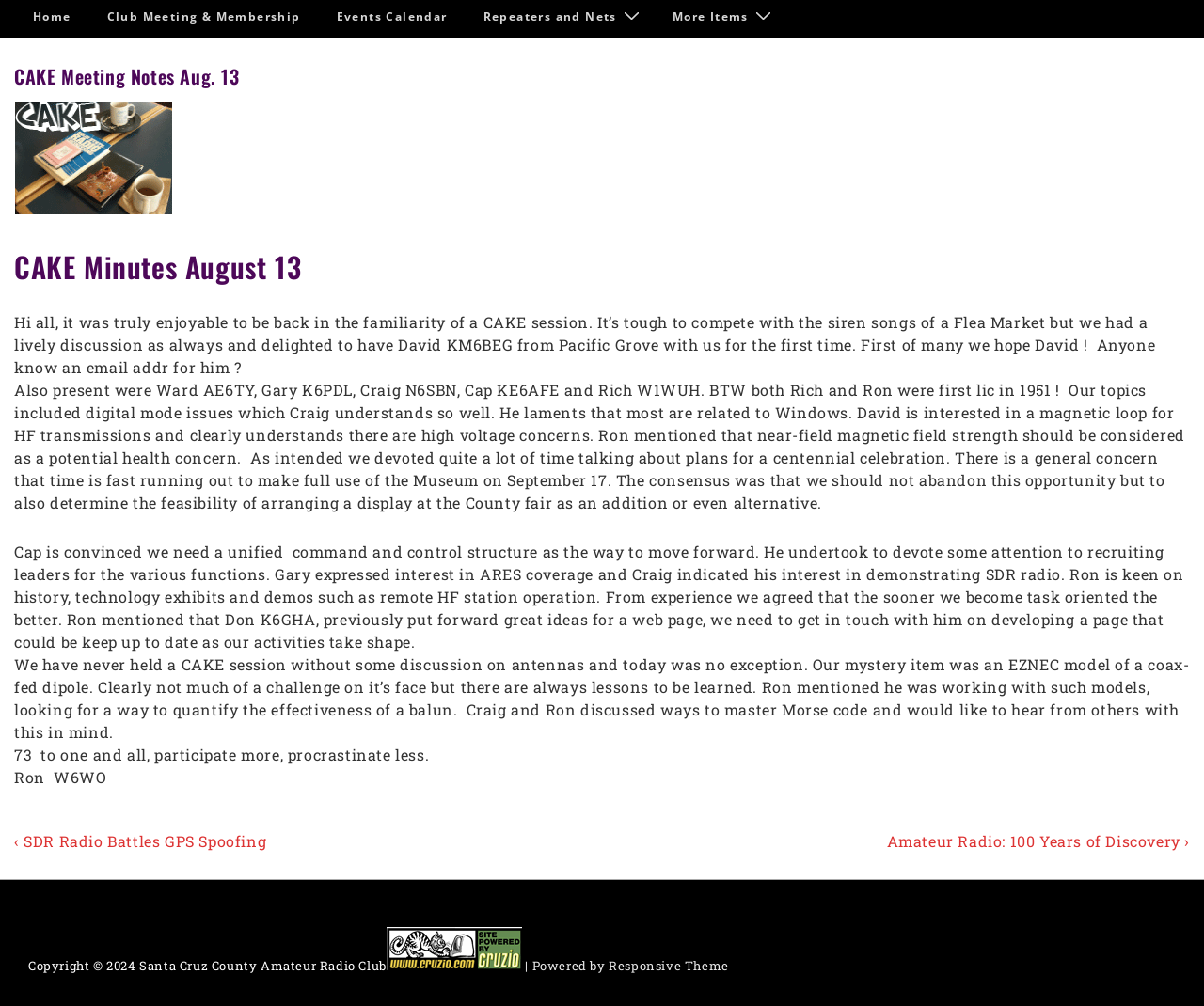Create an elaborate caption that covers all aspects of the webpage.

The webpage is about the meeting notes of the CAKE (Santa Cruz County Amateur Radio Club) meeting on August 13. At the top, there is a main navigation menu with links to "Home", "Club Meeting & Membership", "Events Calendar", "Repeaters and Nets", and "More Items". Below the navigation menu, there is a main content area with an article about the CAKE meeting notes.

The article has several headings, including "CAKE Meeting Notes Aug. 13", "Notes from the CAKE meeting", and "CAKE Minutes August 13". There are also several paragraphs of text describing the meeting, including discussions about digital mode issues, magnetic loops for HF transmissions, and plans for a centennial celebration. The text also mentions the attendees of the meeting, including David KM6BEG, Ward AE6TY, Gary K6PDL, Craig N6SBN, Cap KE6AFE, and Rich W1WUH.

There are several images on the page, including one with the caption "Notes from the CAKE meeting" and another that appears to be an EZNEC model of a coax-fed dipole. At the bottom of the page, there is a post navigation section with links to previous and next posts, as well as a copyright notice and a link to the Santa Cruz County Amateur Radio Club website.

On the right side of the page, there is a secondary navigation menu with a link to "Posts". The page has a total of 5 images, 11 links, and 13 static text elements. The layout is organized, with clear headings and concise text, making it easy to read and navigate.